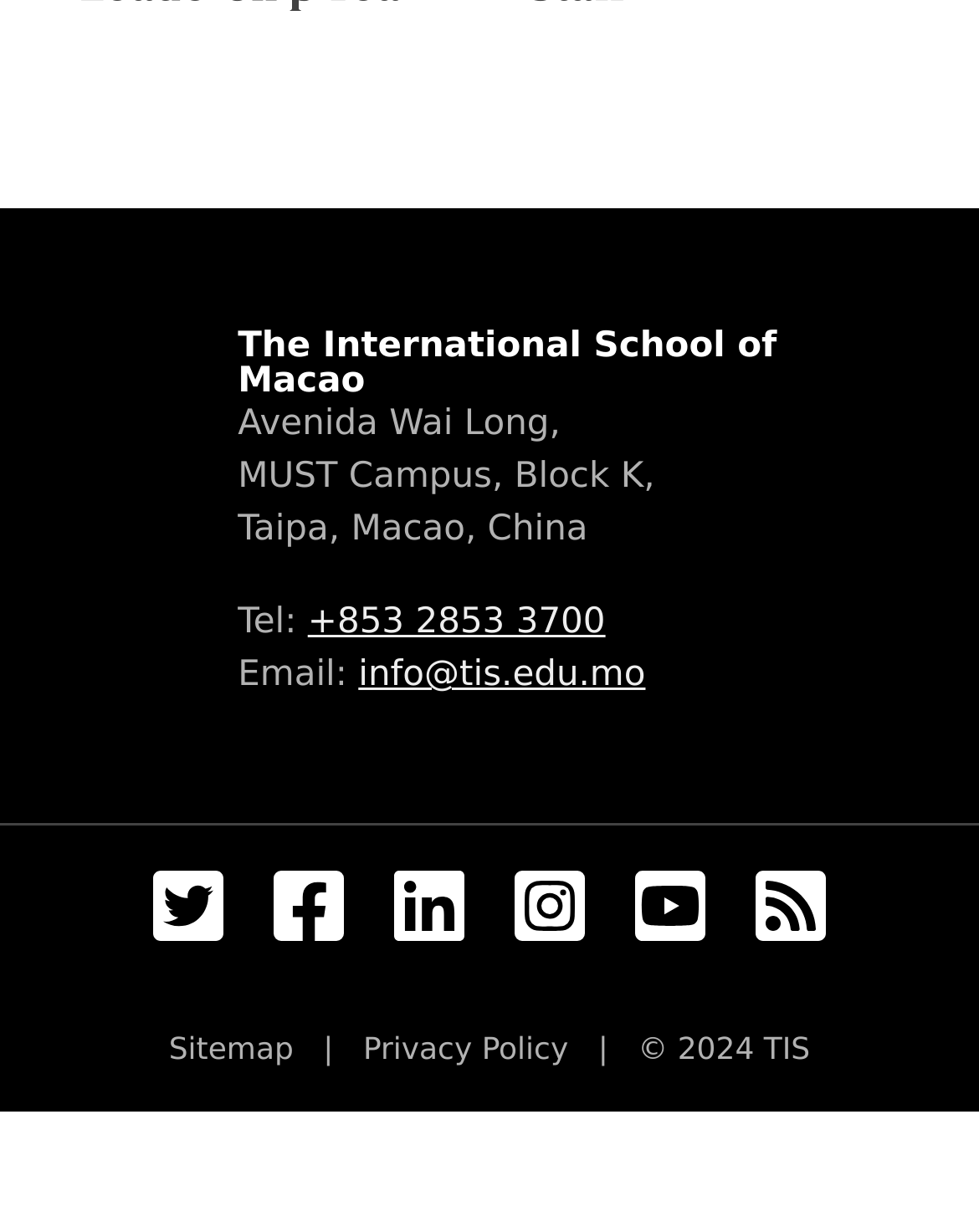Please answer the following question using a single word or phrase: 
What is the phone number of the school?

+853 2853 3700